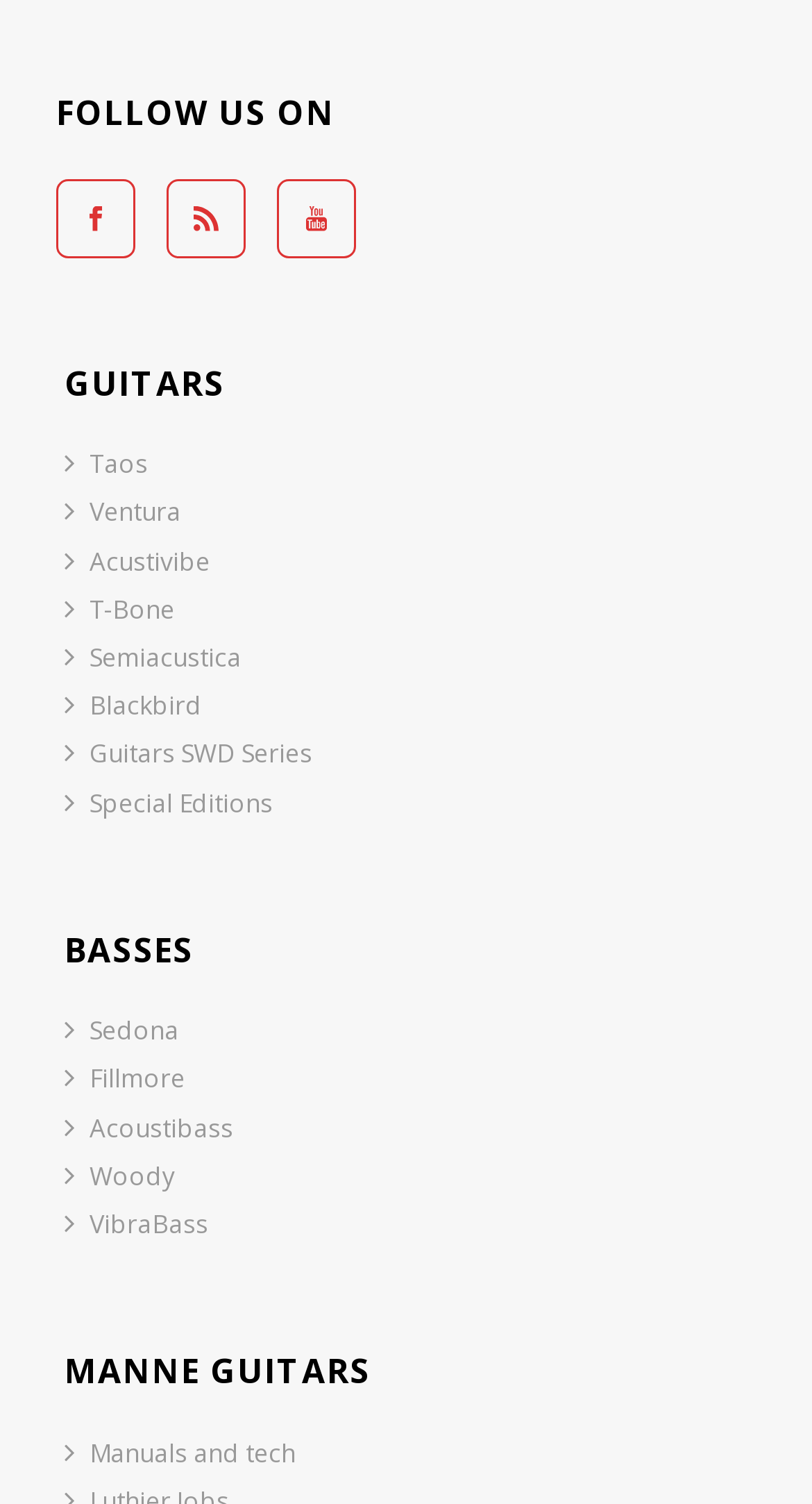Locate the bounding box of the UI element with the following description: "Special Editions".

[0.079, 0.518, 0.336, 0.55]